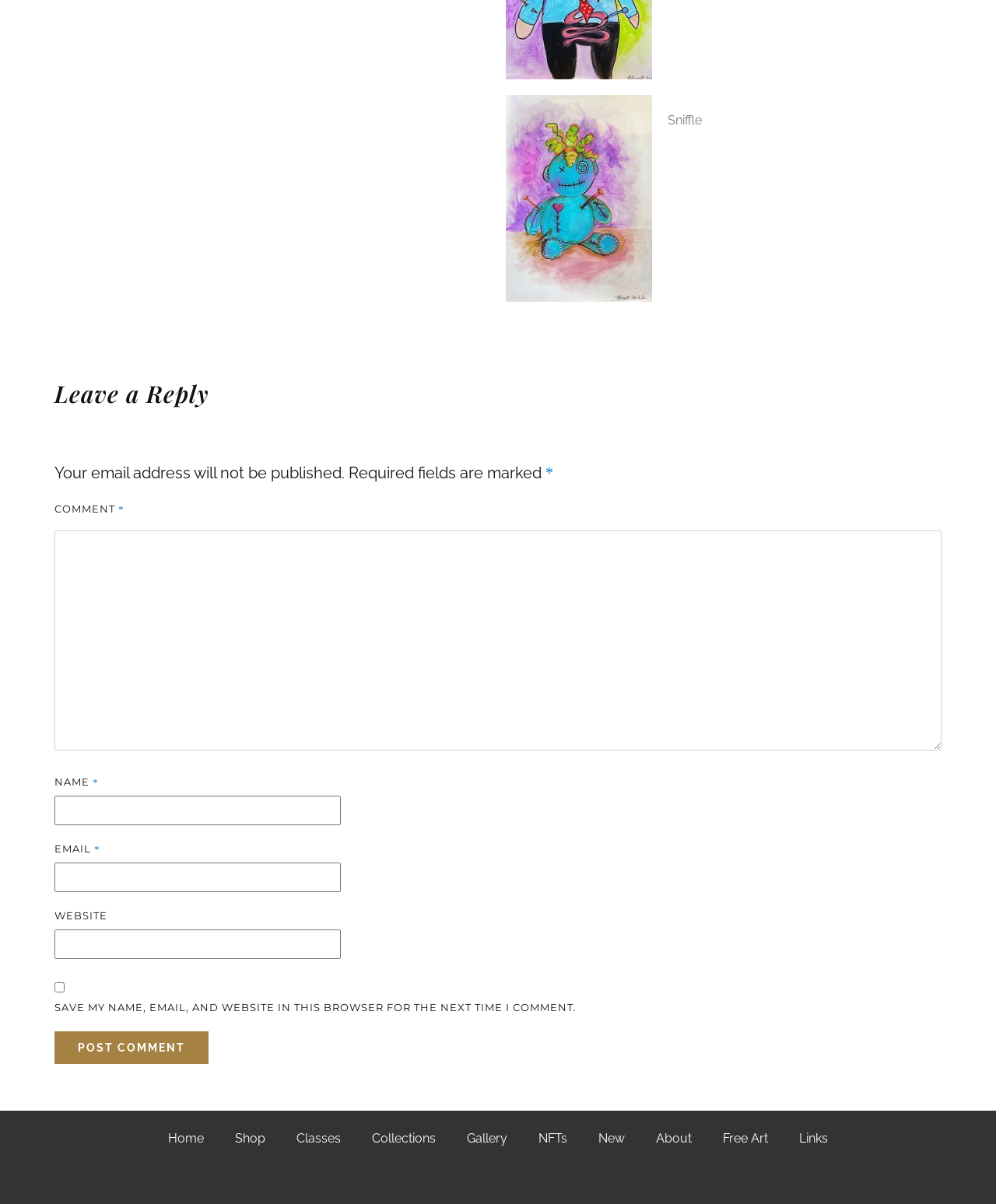Please specify the bounding box coordinates of the clickable region necessary for completing the following instruction: "leave a comment". The coordinates must consist of four float numbers between 0 and 1, i.e., [left, top, right, bottom].

[0.055, 0.315, 0.945, 0.338]